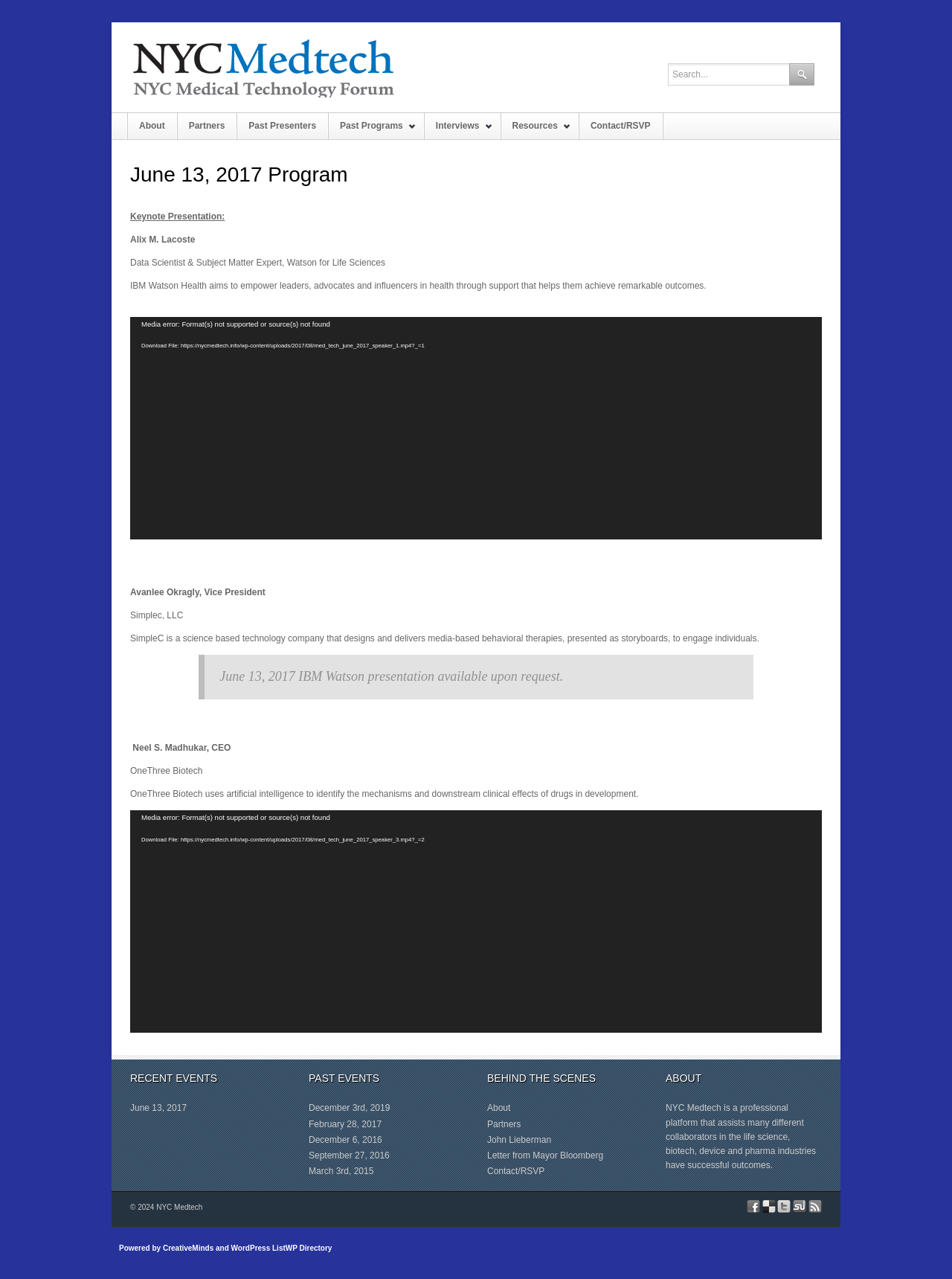Determine the bounding box coordinates in the format (top-left x, top-left y, bottom-right x, bottom-right y). Ensure all values are floating point numbers between 0 and 1. Identify the bounding box of the UI element described by: Partners

[0.186, 0.088, 0.249, 0.109]